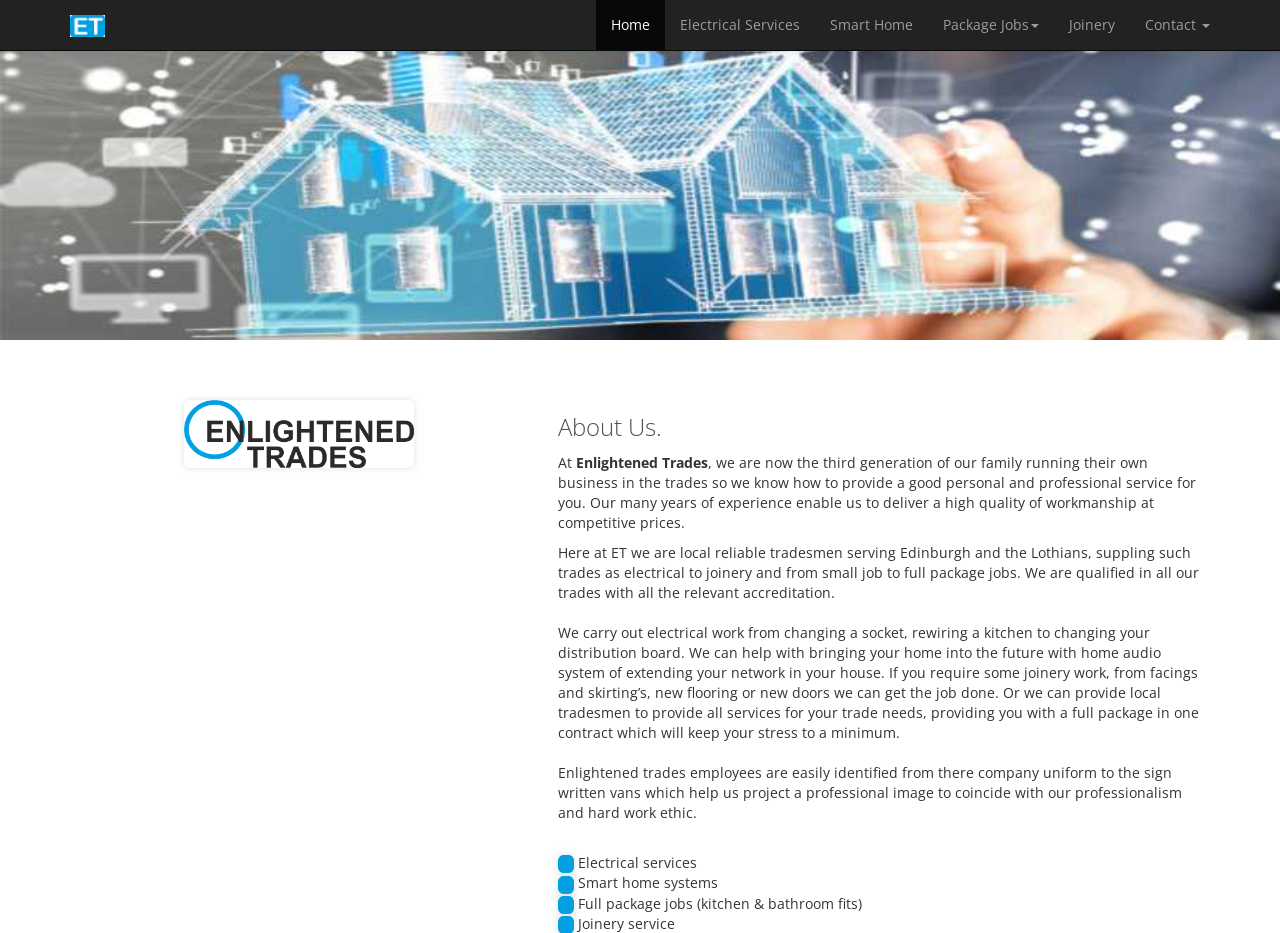What areas do Enlightened Trades serve?
Provide a detailed and well-explained answer to the question.

The webpage mentions that Enlightened Trades serves Edinburgh and the Lothians, indicating that the company's services are available in these areas.